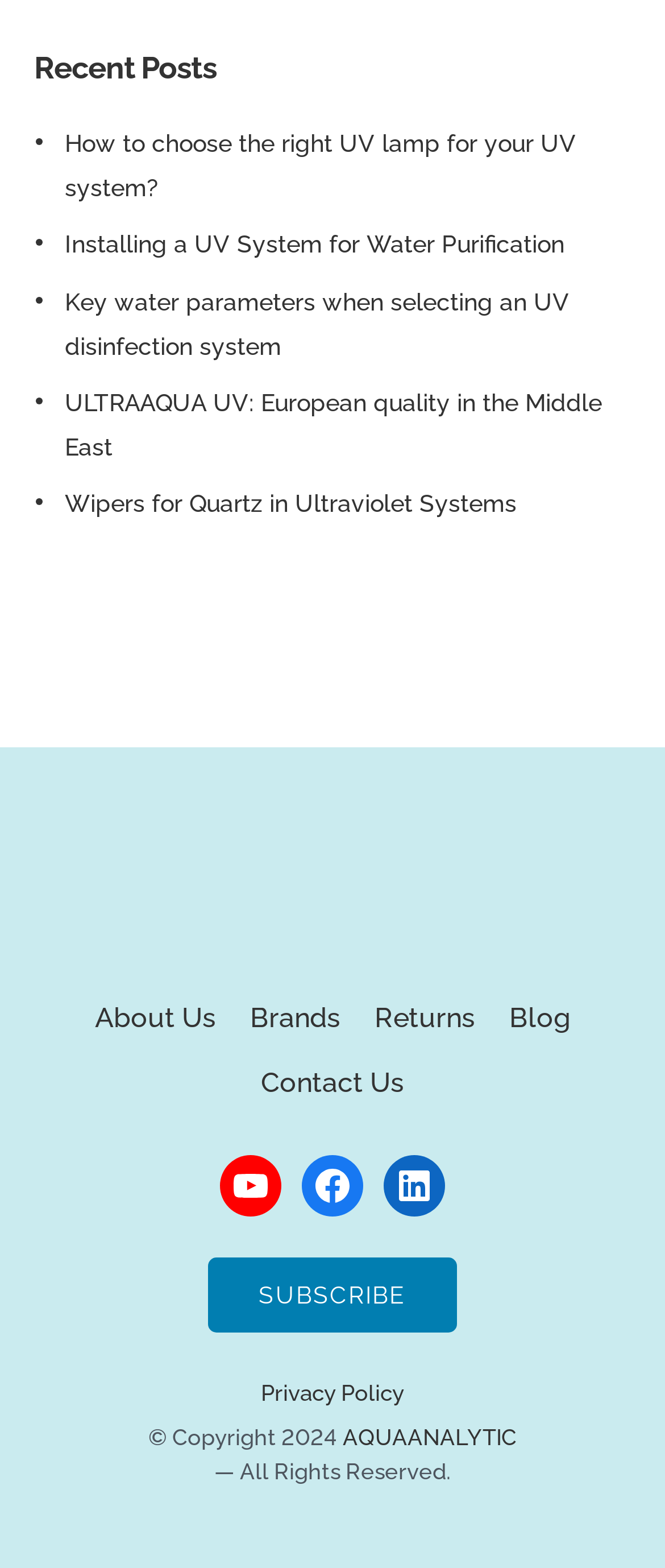Please answer the following question using a single word or phrase: 
What is the name of the company?

AQUAANALYTIC